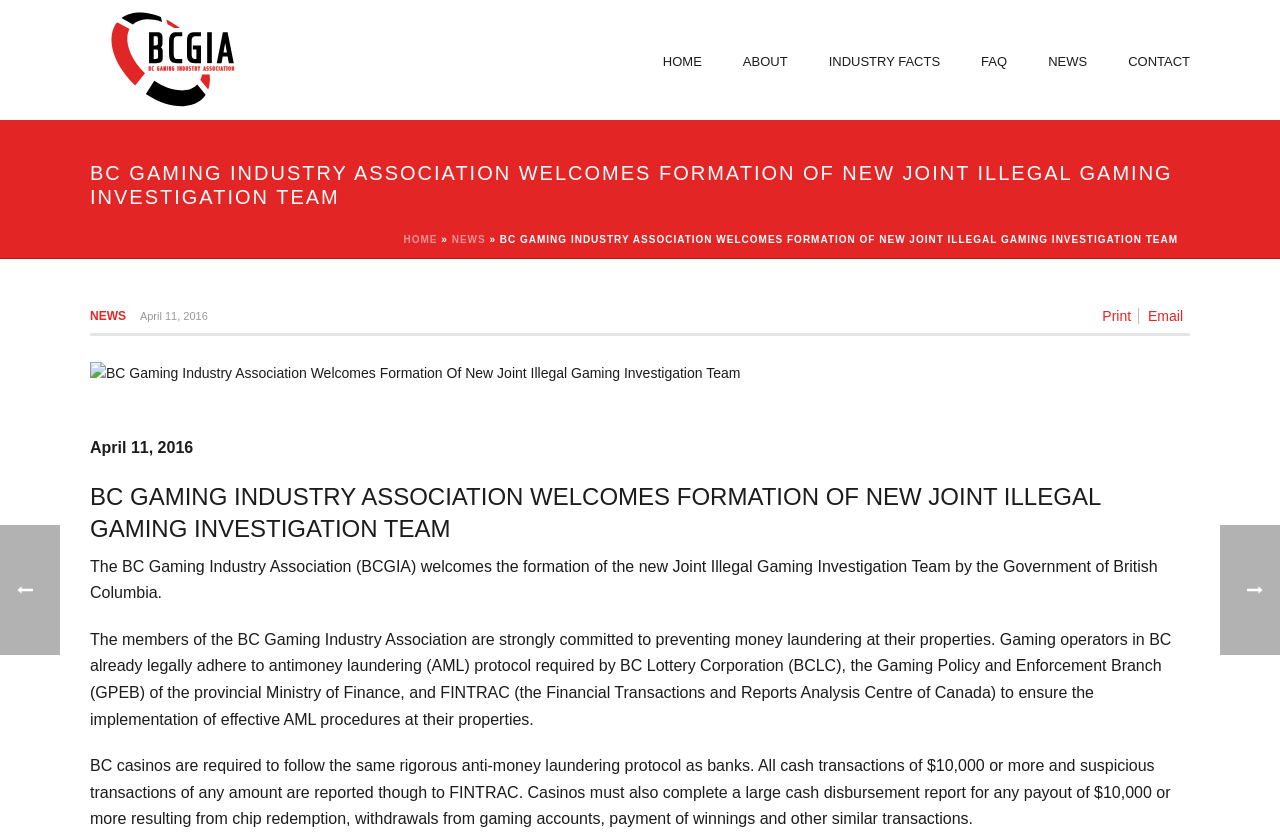Convey a detailed summary of the webpage, mentioning all key elements.

The webpage is about the BC Gaming Industry Association (BCGIA) welcoming the formation of a new Joint Illegal Gaming Investigation Team. At the top of the page, there is a row of navigation links, including "HOME", "ABOUT", "INDUSTRY FACTS", "FAQ", "NEWS", and "CONTACT". Below this row, there are two identical images with a description "We provide strategic leadership for the BC gaming industry." 

The main content of the page is divided into two sections. The first section has a heading "BC GAMING INDUSTRY ASSOCIATION WELCOMES FORMATION OF NEW JOINT ILLEGAL GAMING INVESTIGATION TEAM" and a brief introduction to the topic. Below this, there are three links: "HOME", "»", and "NEWS". 

The second section has a larger heading with the same text as the first section, followed by a brief article about the BC Gaming Industry Association's commitment to preventing money laundering at their properties. The article explains that gaming operators in BC adhere to anti-money laundering protocols required by various authorities. There are also two smaller images on the left and right sides of the article, but they do not have any descriptive text.

At the bottom of the page, there are three links: "Print", "Email", and "NEWS", as well as a time stamp "April 11, 2016".